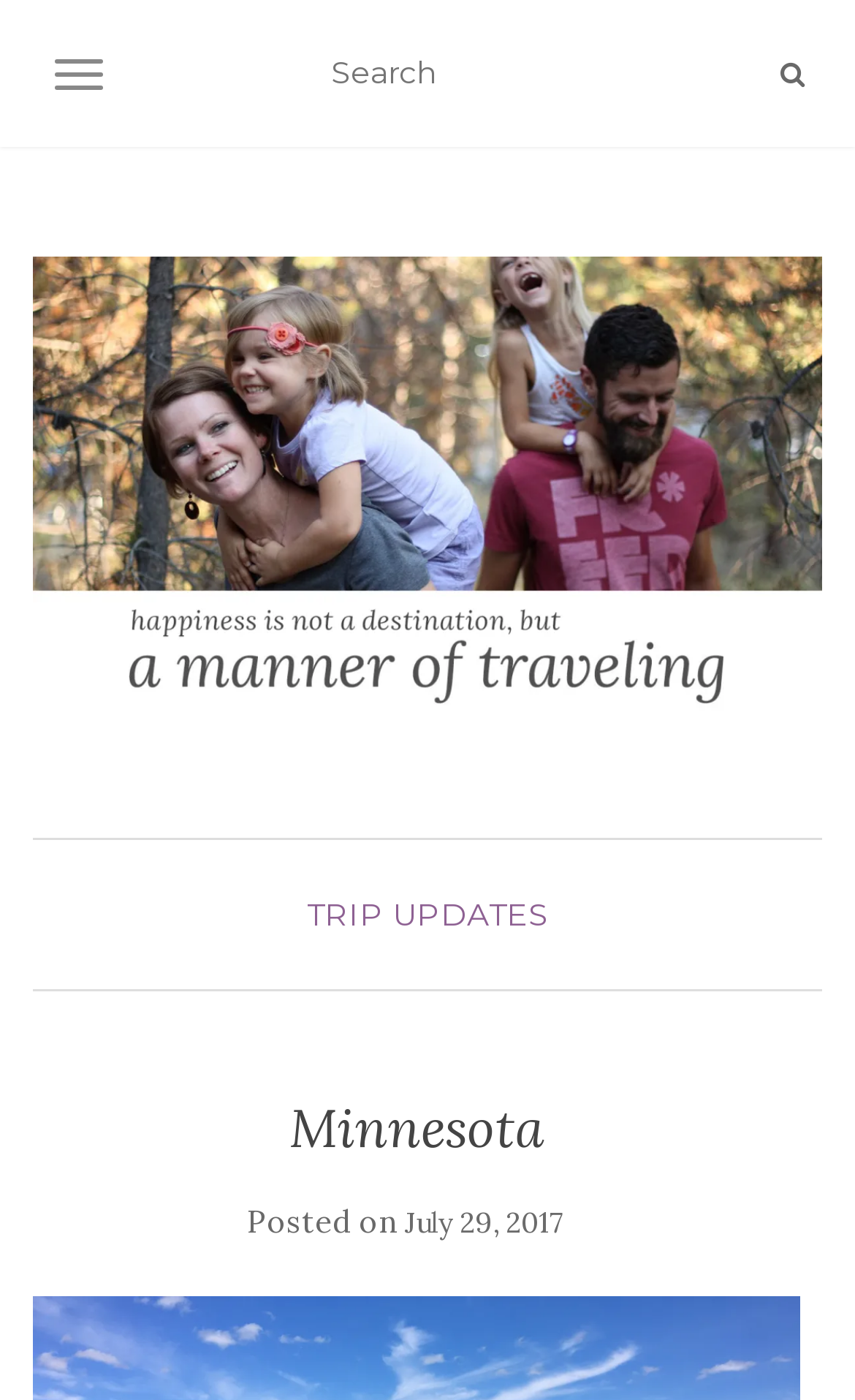How many links are present in the webpage?
Use the screenshot to answer the question with a single word or phrase.

3